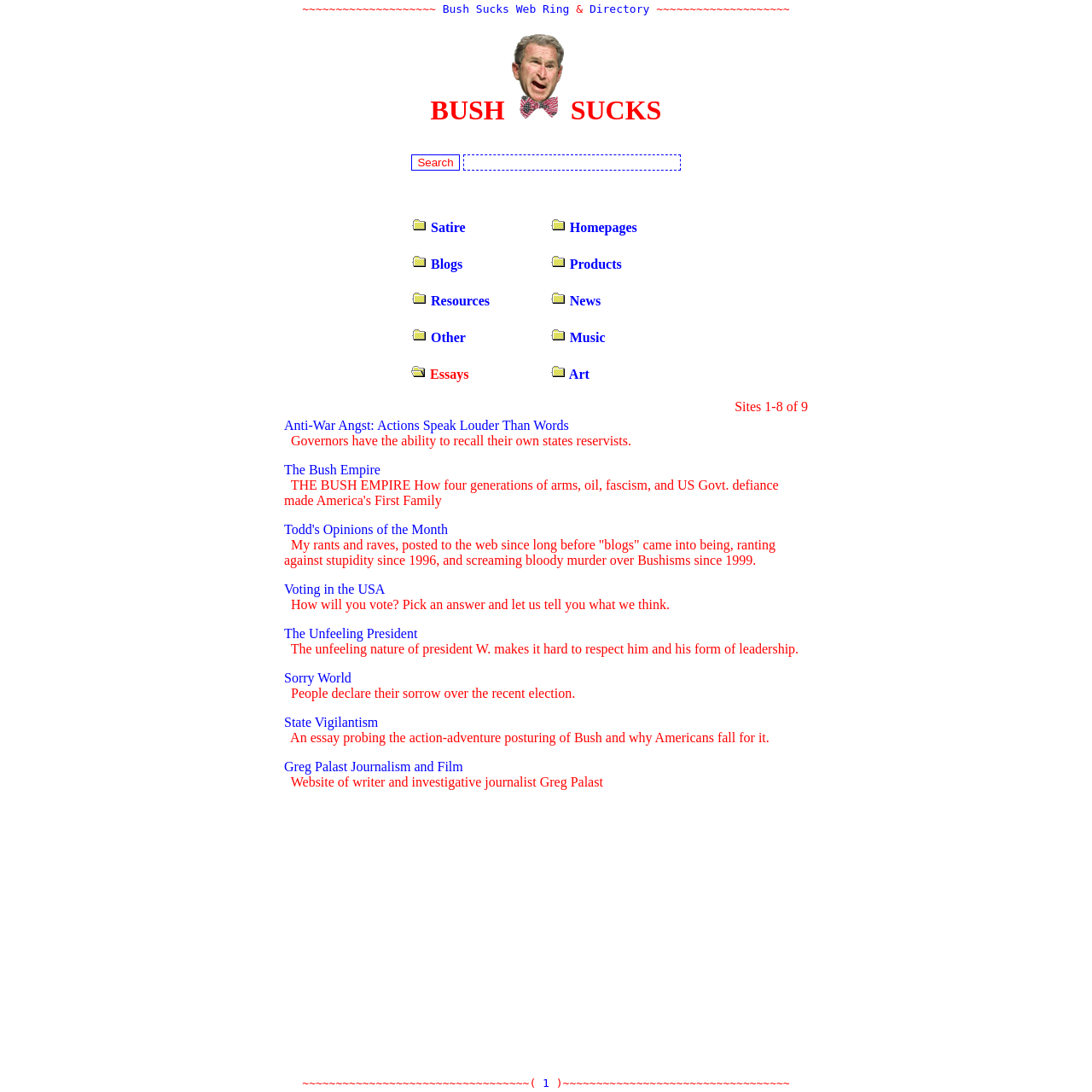Provide the bounding box coordinates for the area that should be clicked to complete the instruction: "Enter text in search box".

[0.424, 0.141, 0.623, 0.156]